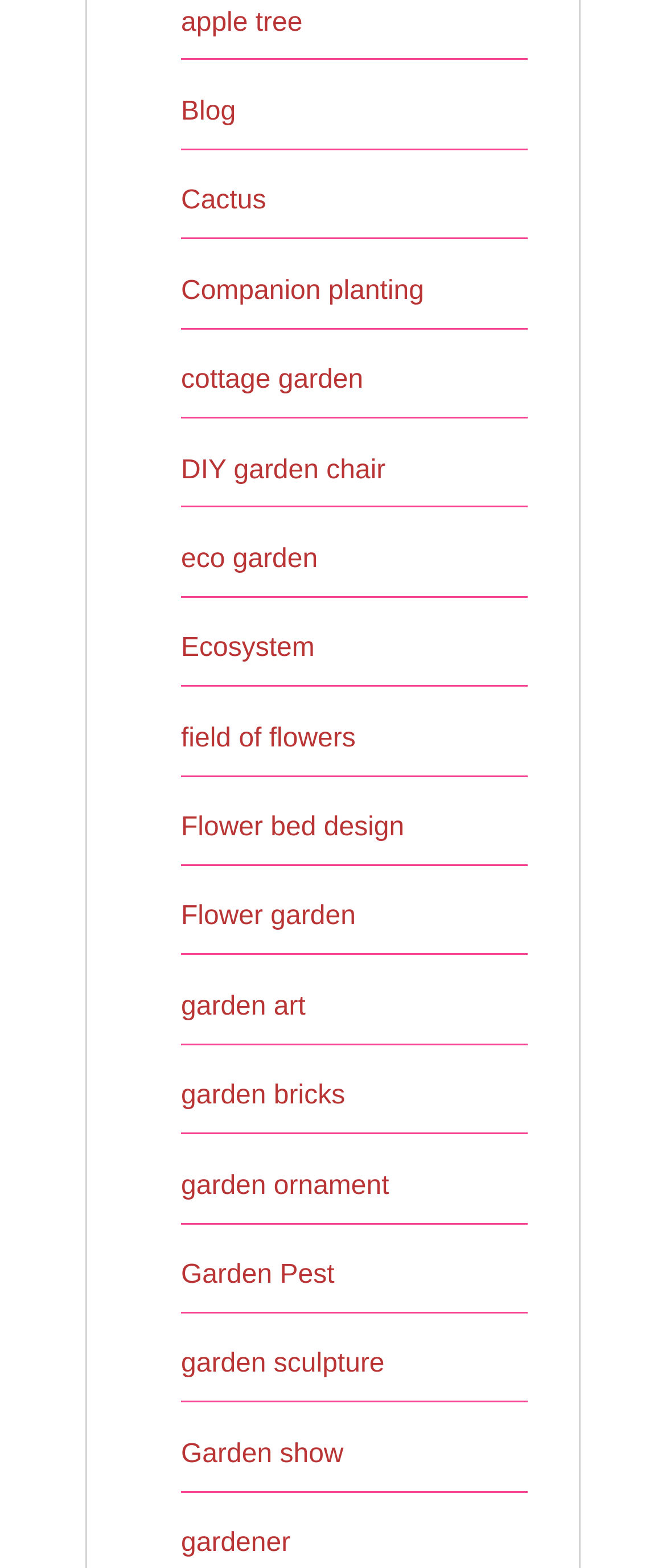Are all links on the webpage related to gardening?
Offer a detailed and full explanation in response to the question.

I examined the text of all the links on the webpage and found that they are all related to gardening, with no exceptions.